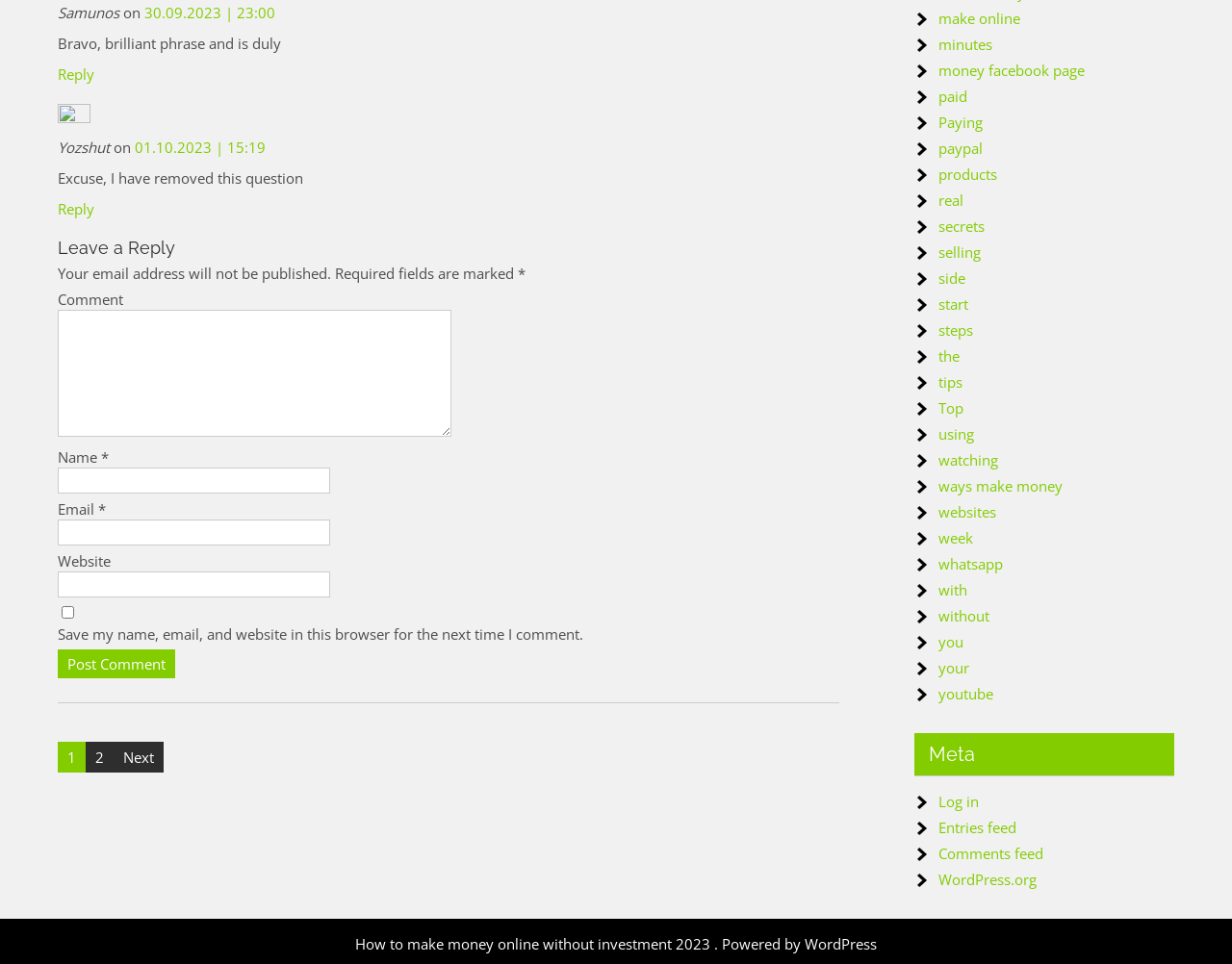Respond with a single word or phrase:
What is the date of the first comment?

30.09.2023